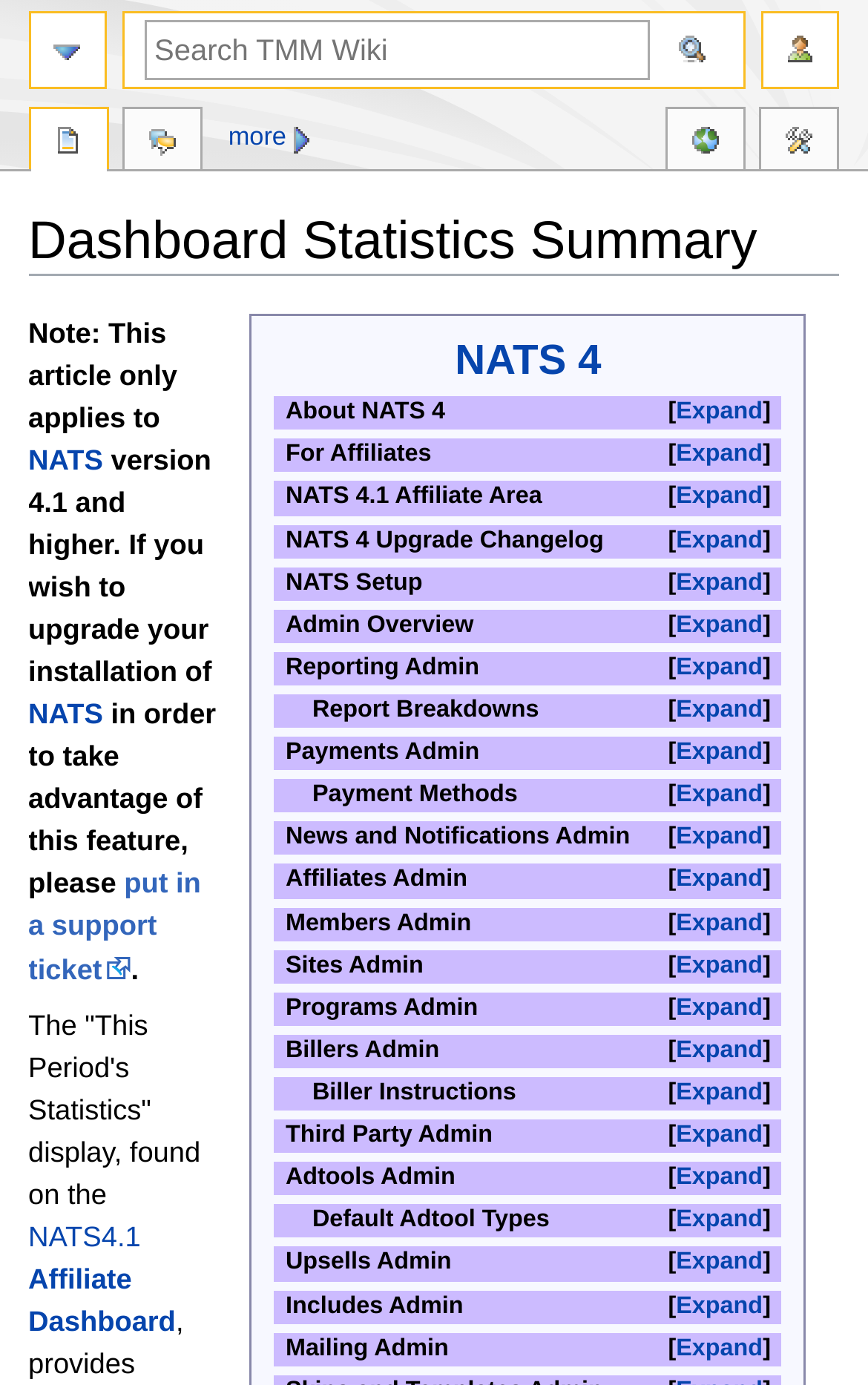Find and generate the main title of the webpage.

Dashboard Statistics Summary